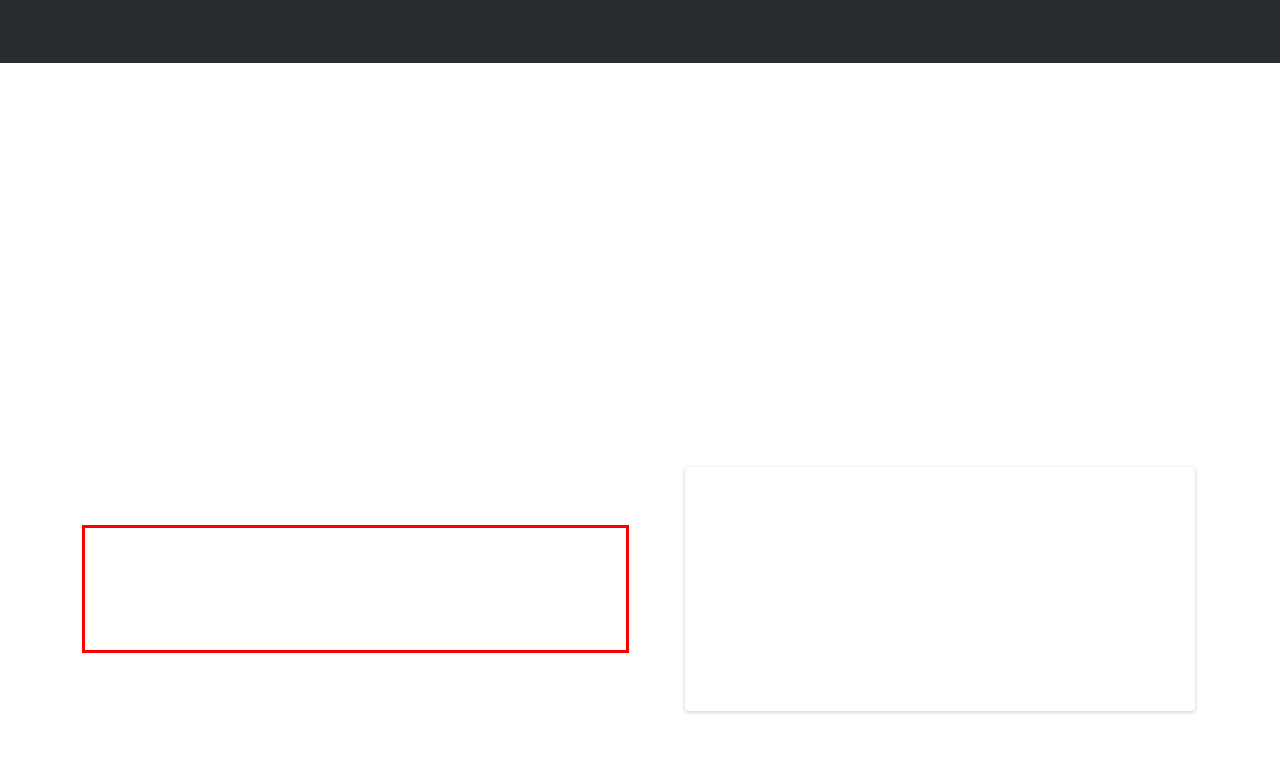Using the provided screenshot of a webpage, recognize the text inside the red rectangle bounding box by performing OCR.

Sypron has a diversified network of global providers around the globe. We specialize in multiple domains, primarily Oil & Gas commodities like Diesel, Jet Fuel & LNG, as well as Fertilizers like UREA N46; In addition to Metals & few other products.